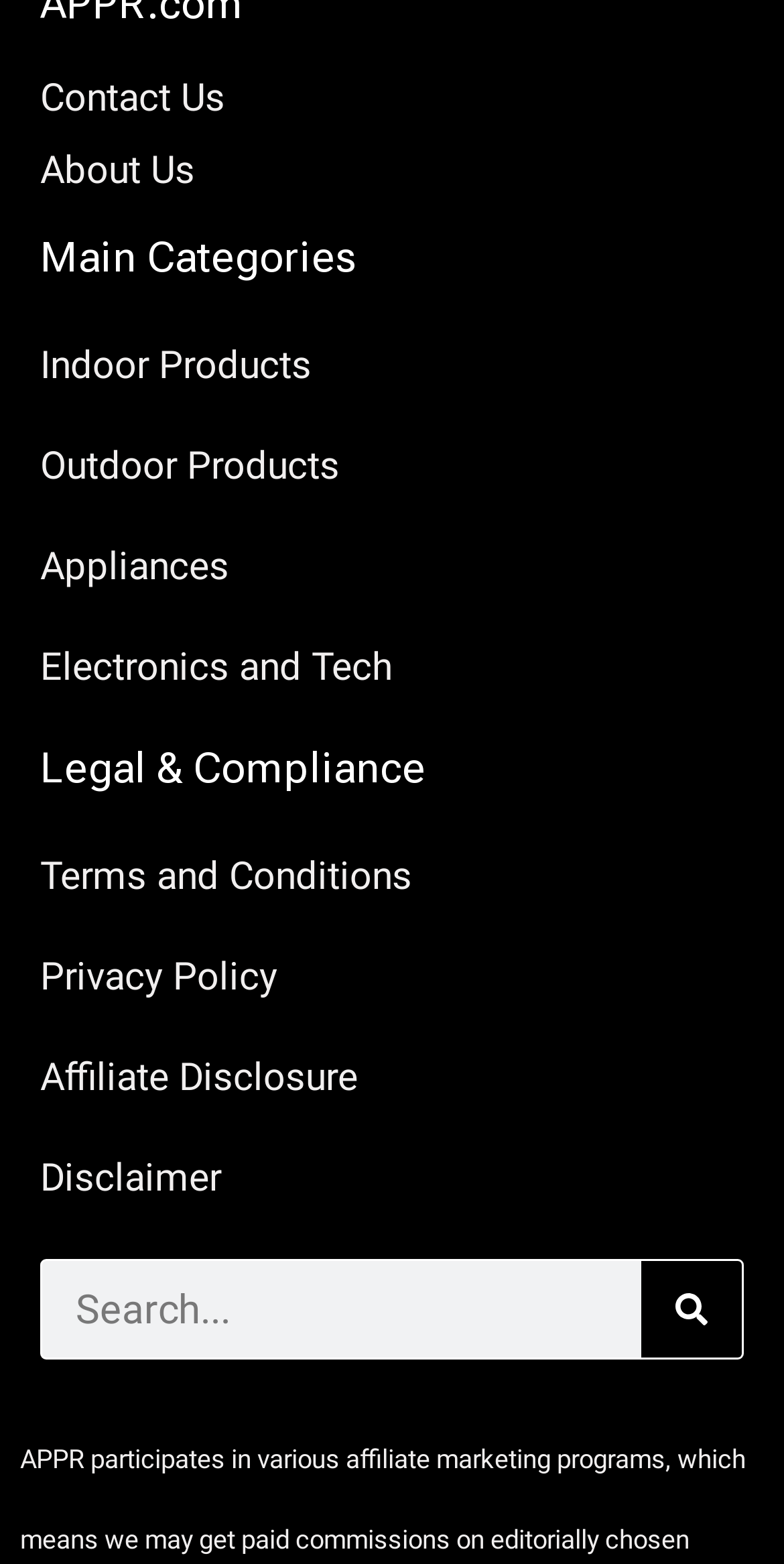What is the last link in the main categories section?
Respond with a short answer, either a single word or a phrase, based on the image.

Electronics and Tech